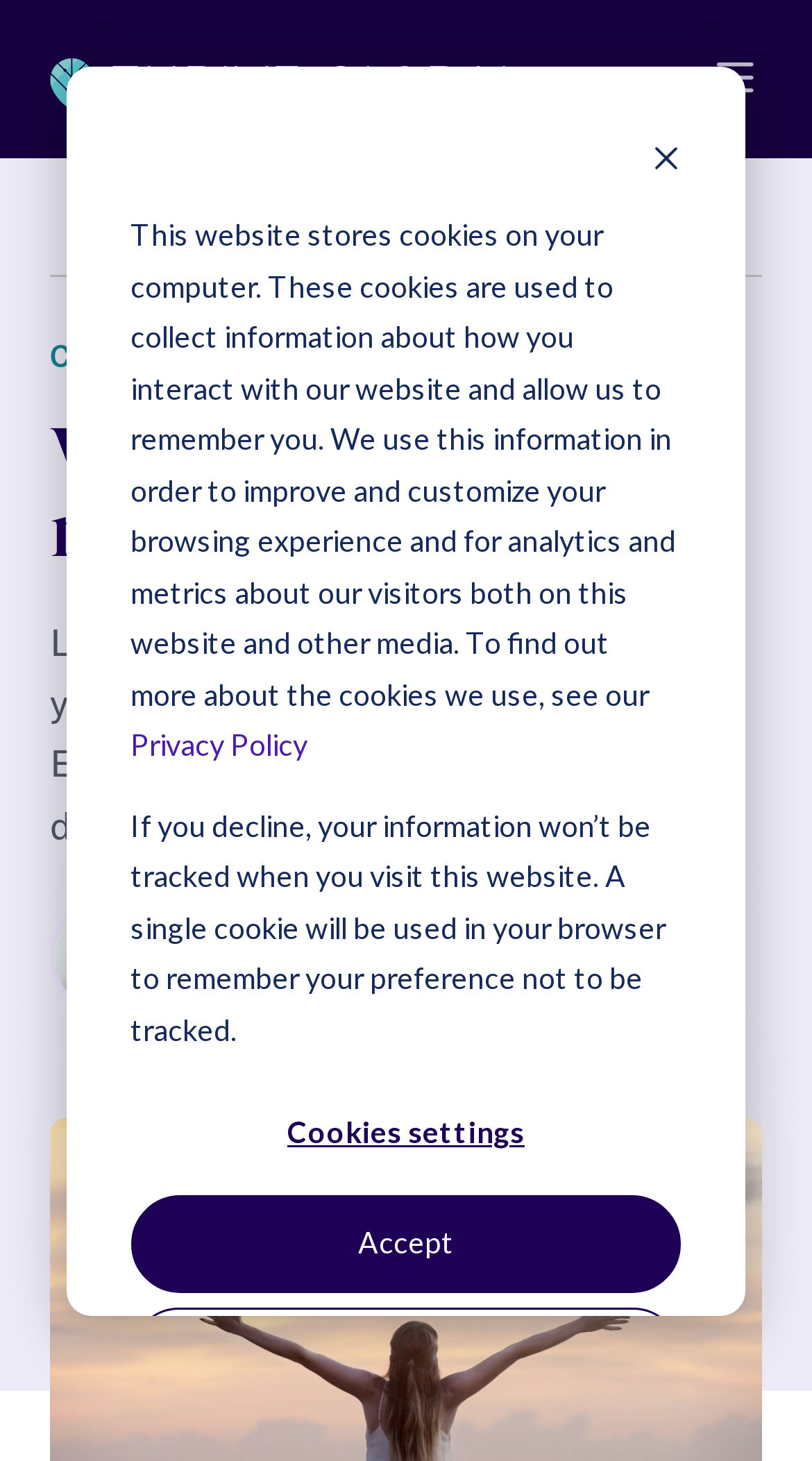How long does it take to read the article?
Using the image, provide a detailed and thorough answer to the question.

I found the reading time by looking at the static text '4 Min Read' which is located below the author's name.